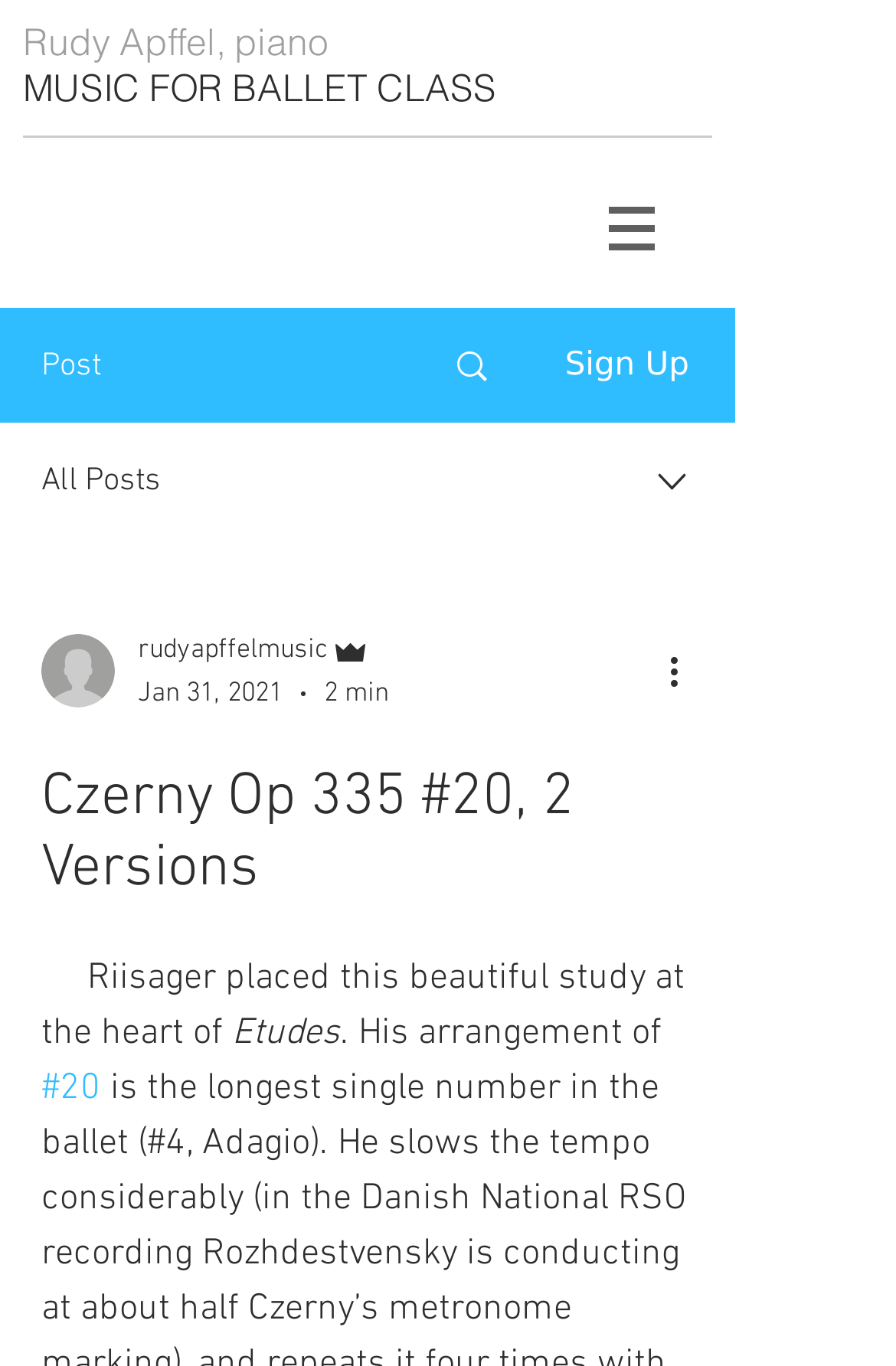Give a one-word or one-phrase response to the question:
What is the duration of the music?

2 min